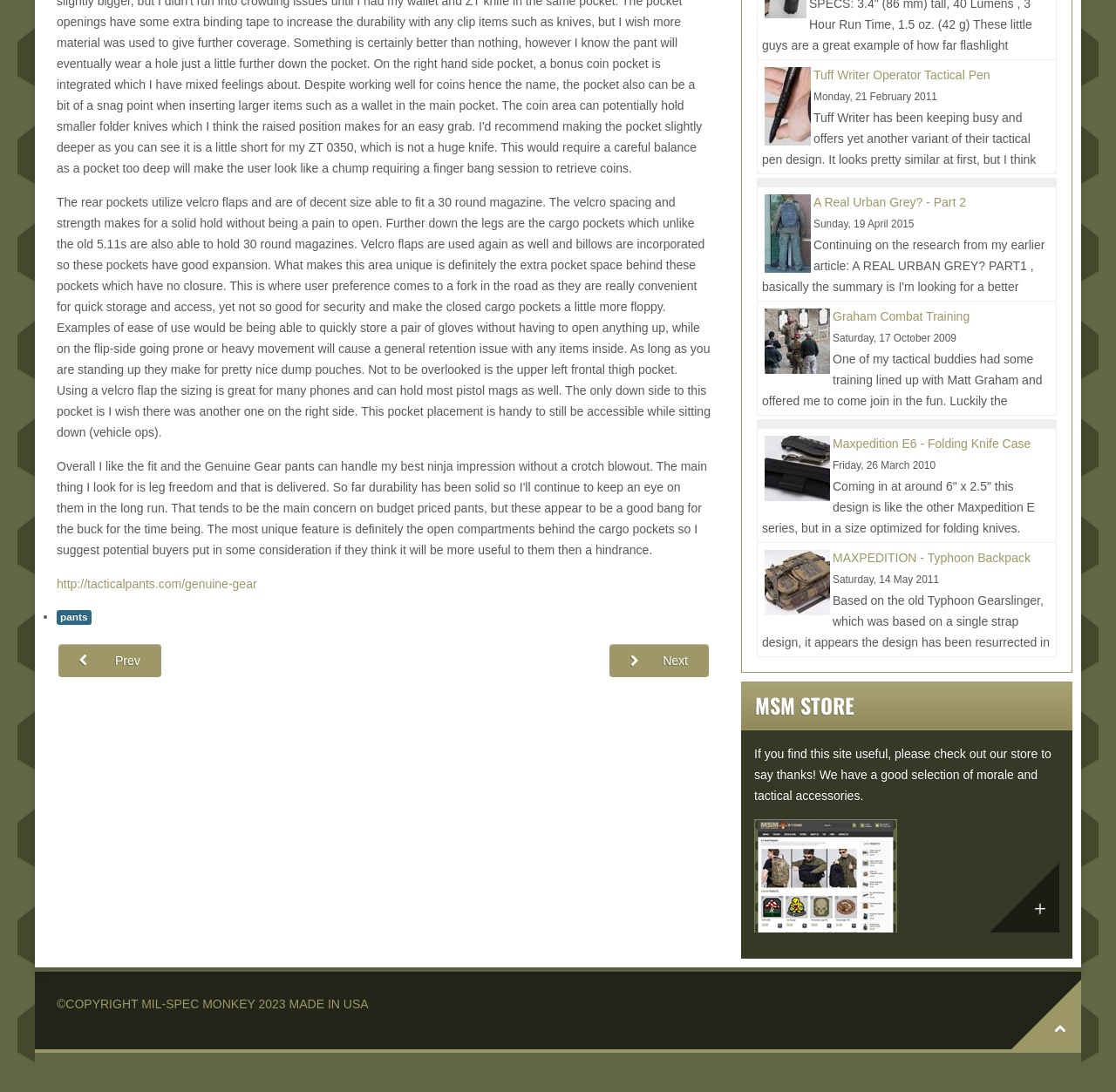Please determine the bounding box coordinates for the element with the description: "Read More...".

[0.769, 0.054, 0.832, 0.067]